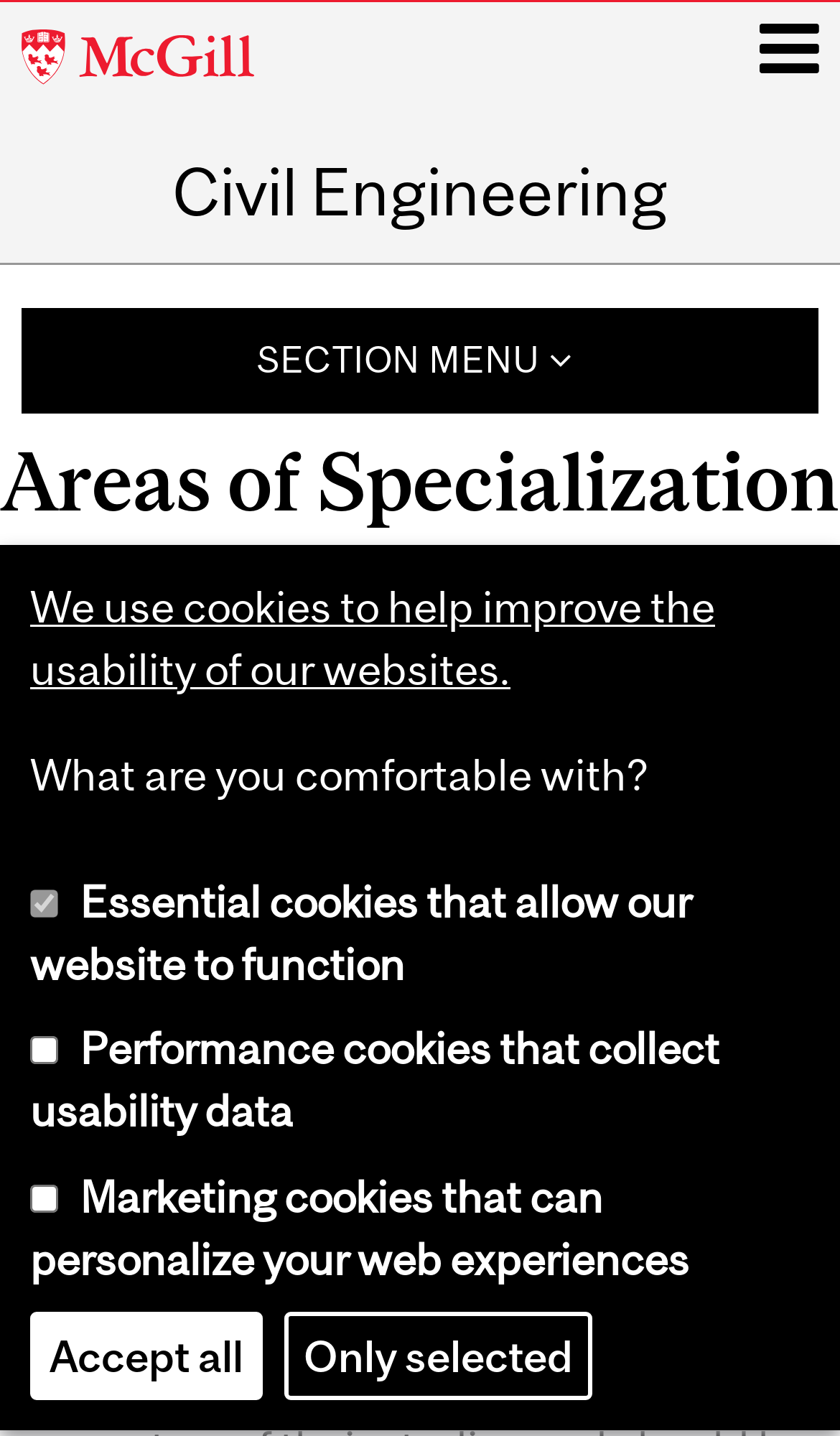Determine the bounding box for the UI element described here: "McGill University".

[0.025, 0.009, 0.499, 0.075]